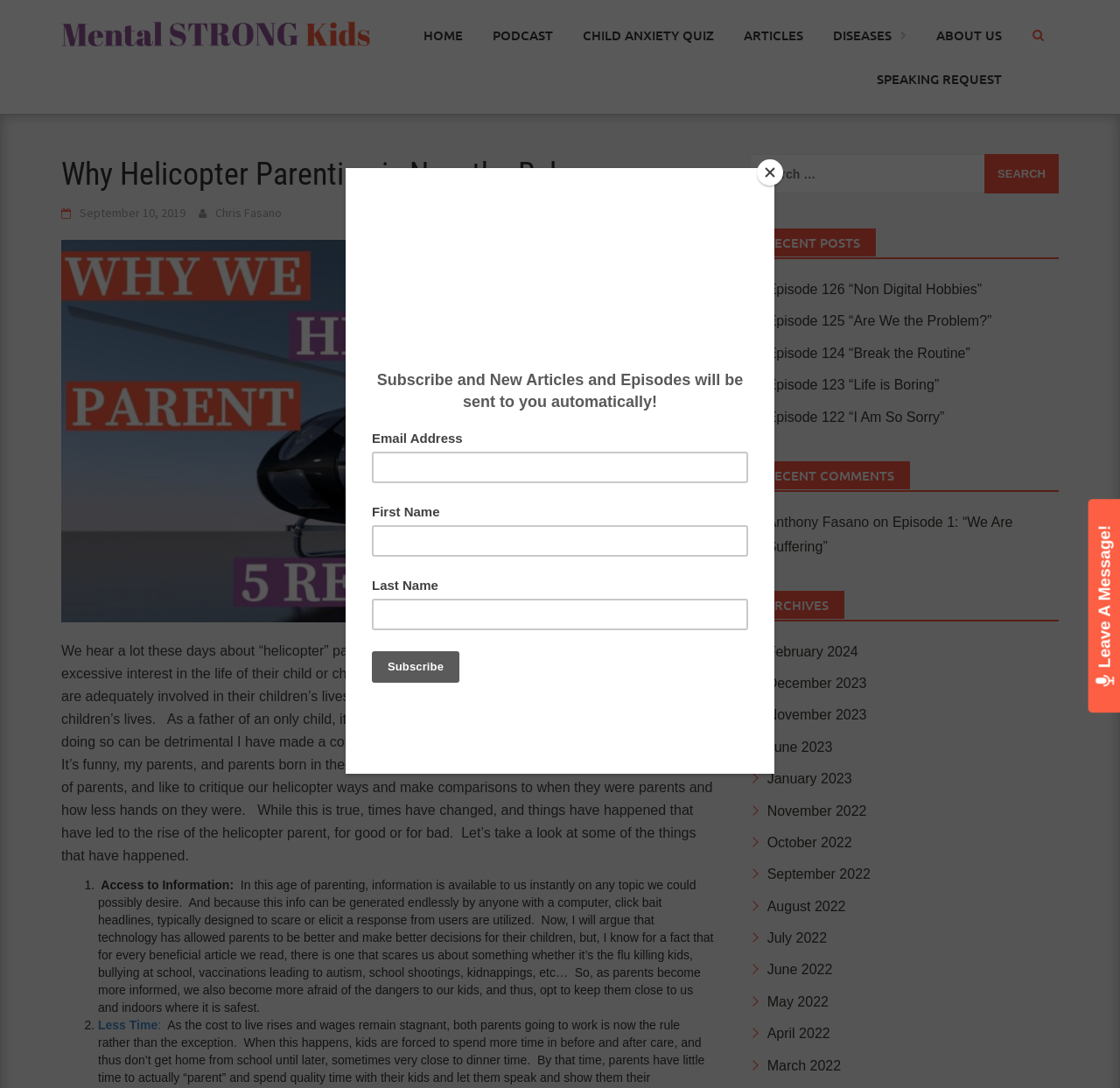Using the description "February 2024", predict the bounding box of the relevant HTML element.

[0.685, 0.592, 0.766, 0.605]